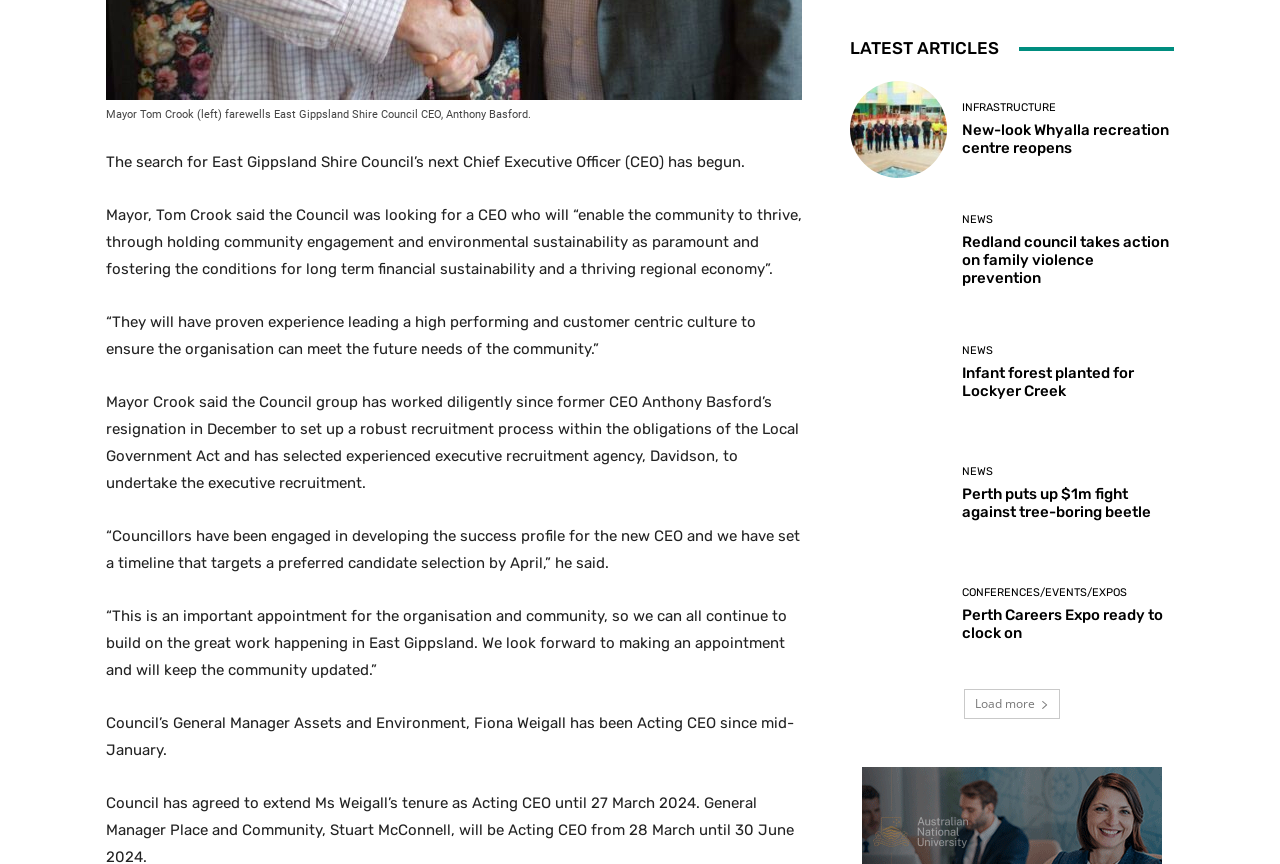Identify the bounding box coordinates for the UI element described by the following text: "title="New-look Whyalla recreation centre reopens"". Provide the coordinates as four float numbers between 0 and 1, in the format [left, top, right, bottom].

[0.664, 0.094, 0.74, 0.206]